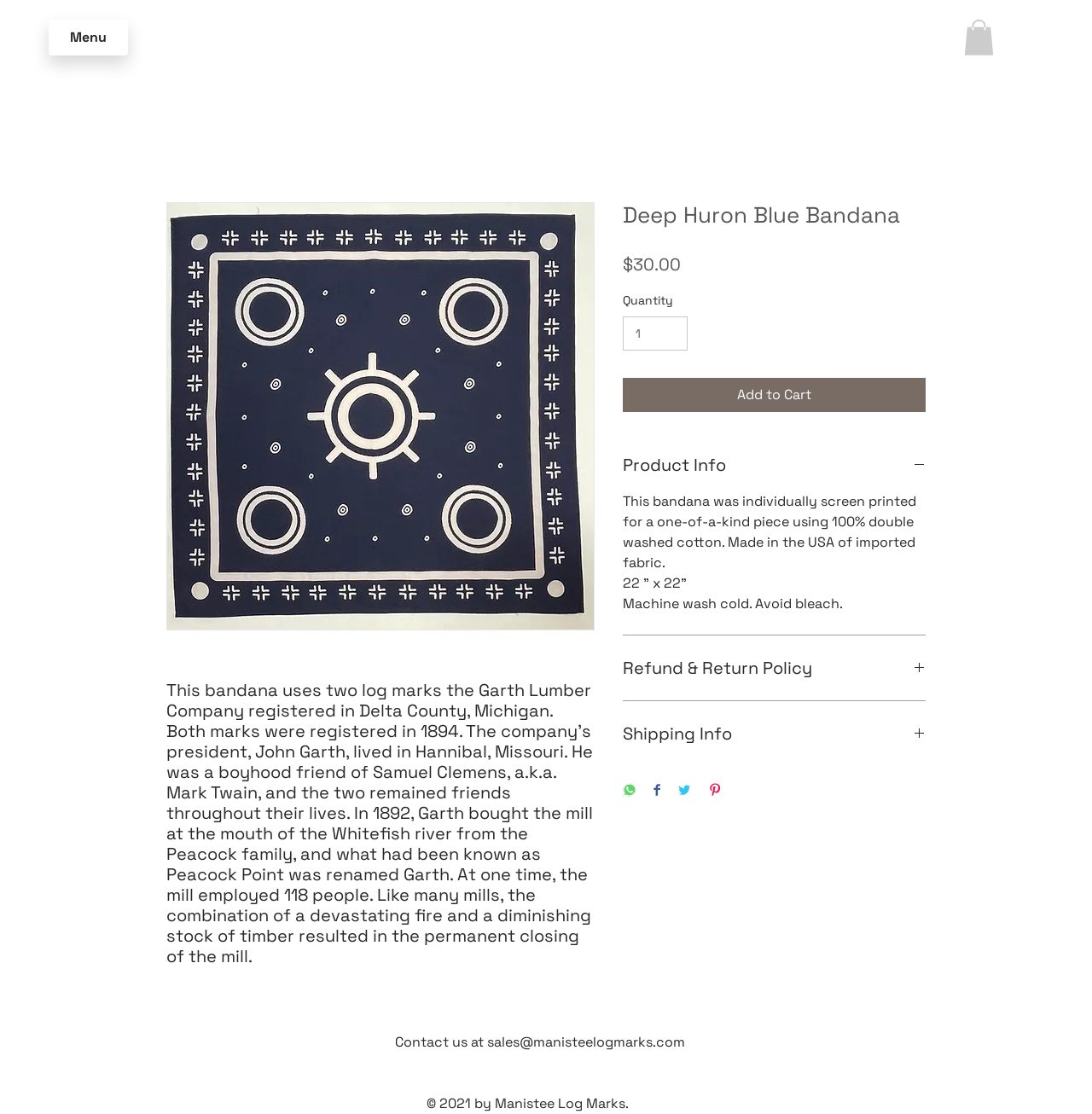Find the bounding box coordinates of the clickable element required to execute the following instruction: "Contact us via email". Provide the coordinates as four float numbers between 0 and 1, i.e., [left, top, right, bottom].

[0.446, 0.927, 0.627, 0.943]